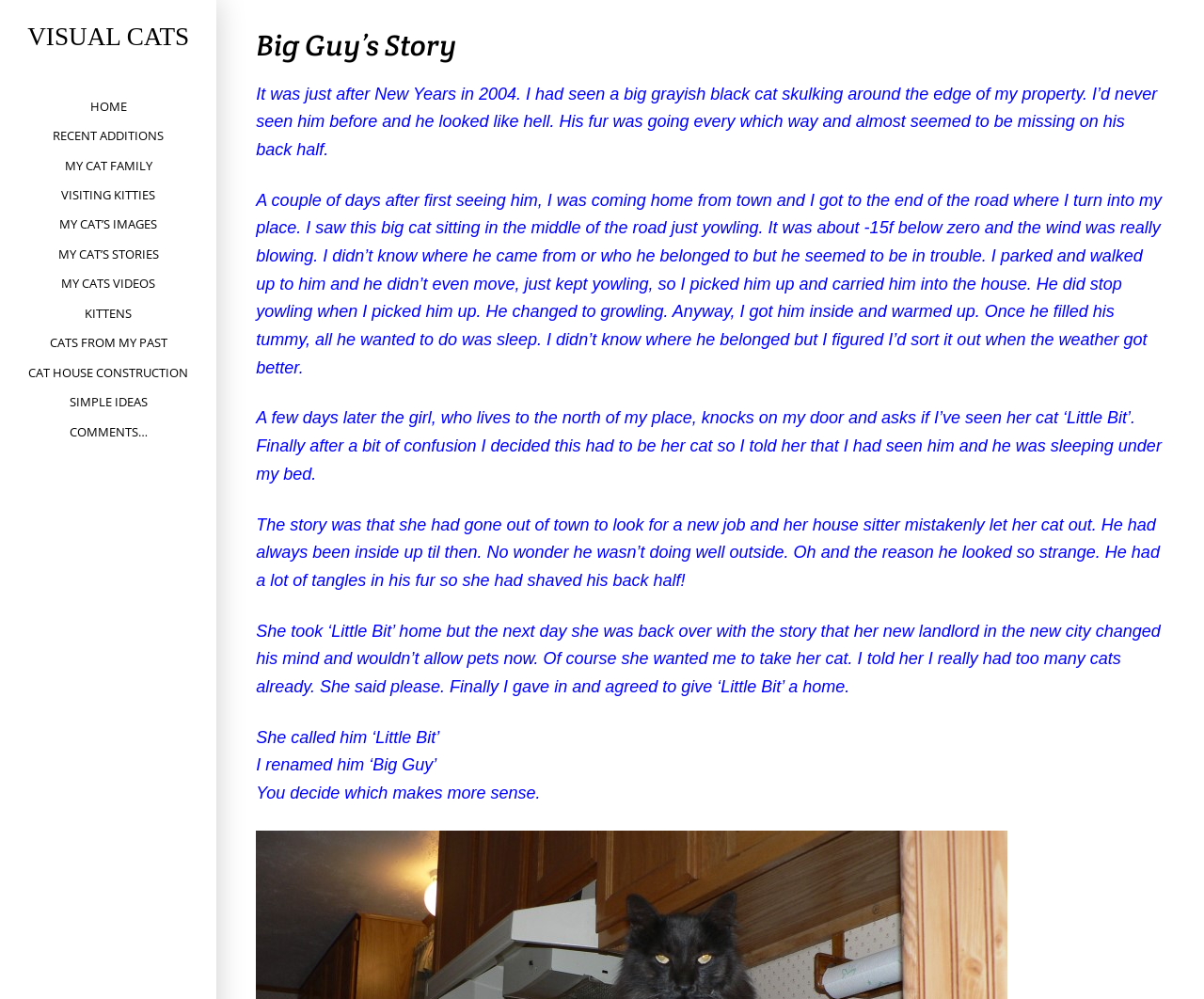Please identify the bounding box coordinates of the clickable area that will allow you to execute the instruction: "Visit MY CAT FAMILY".

[0.042, 0.151, 0.138, 0.181]